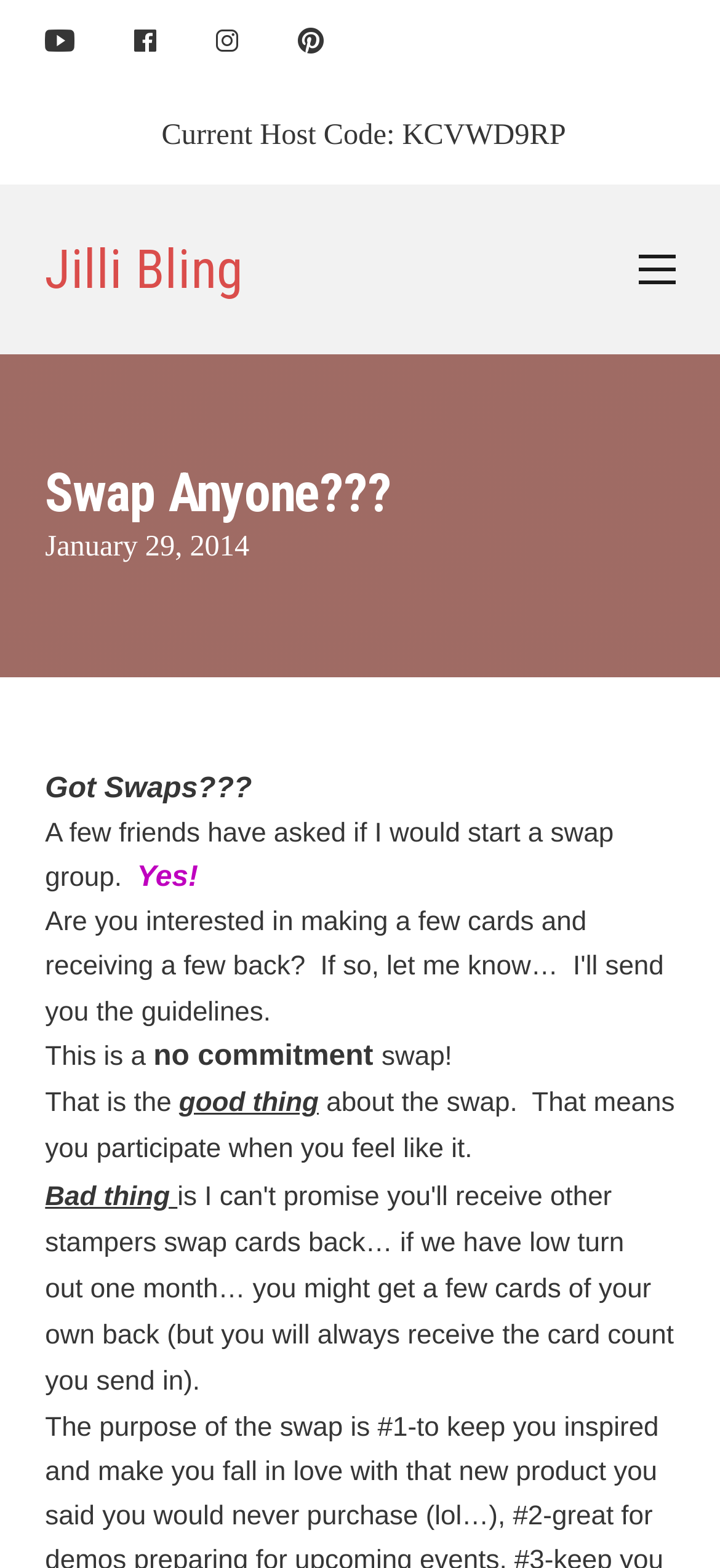Please examine the image and provide a detailed answer to the question: What is the purpose of the swap?

The purpose of the swap can be found in the static text element located near the bottom of the webpage, which reads 'The purpose of the swap is #1-to keep you inspired and make you fall in love with that new product you said you would never purchase (lol…)'.